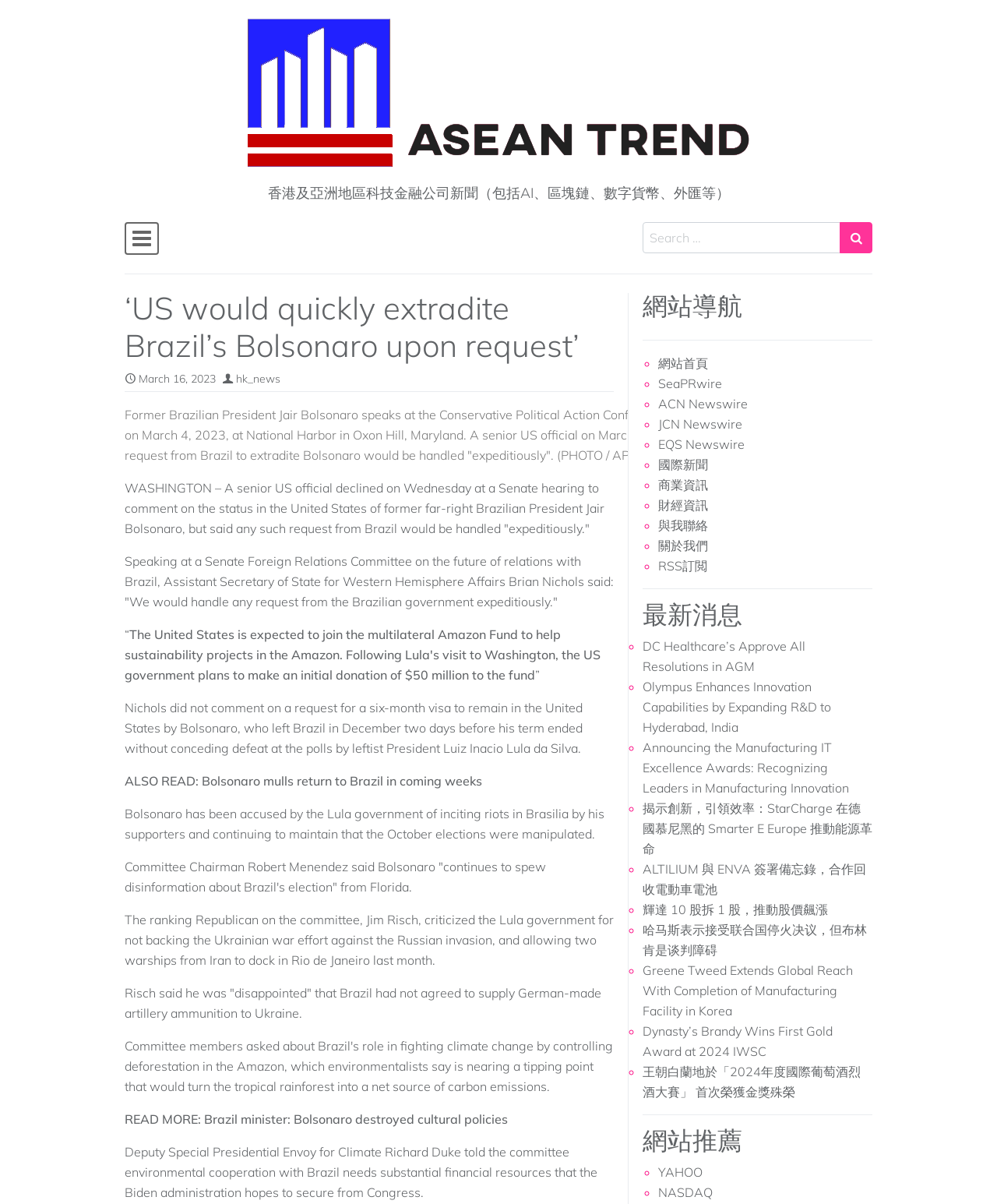Please identify the coordinates of the bounding box that should be clicked to fulfill this instruction: "Go to the website homepage".

[0.66, 0.295, 0.71, 0.308]